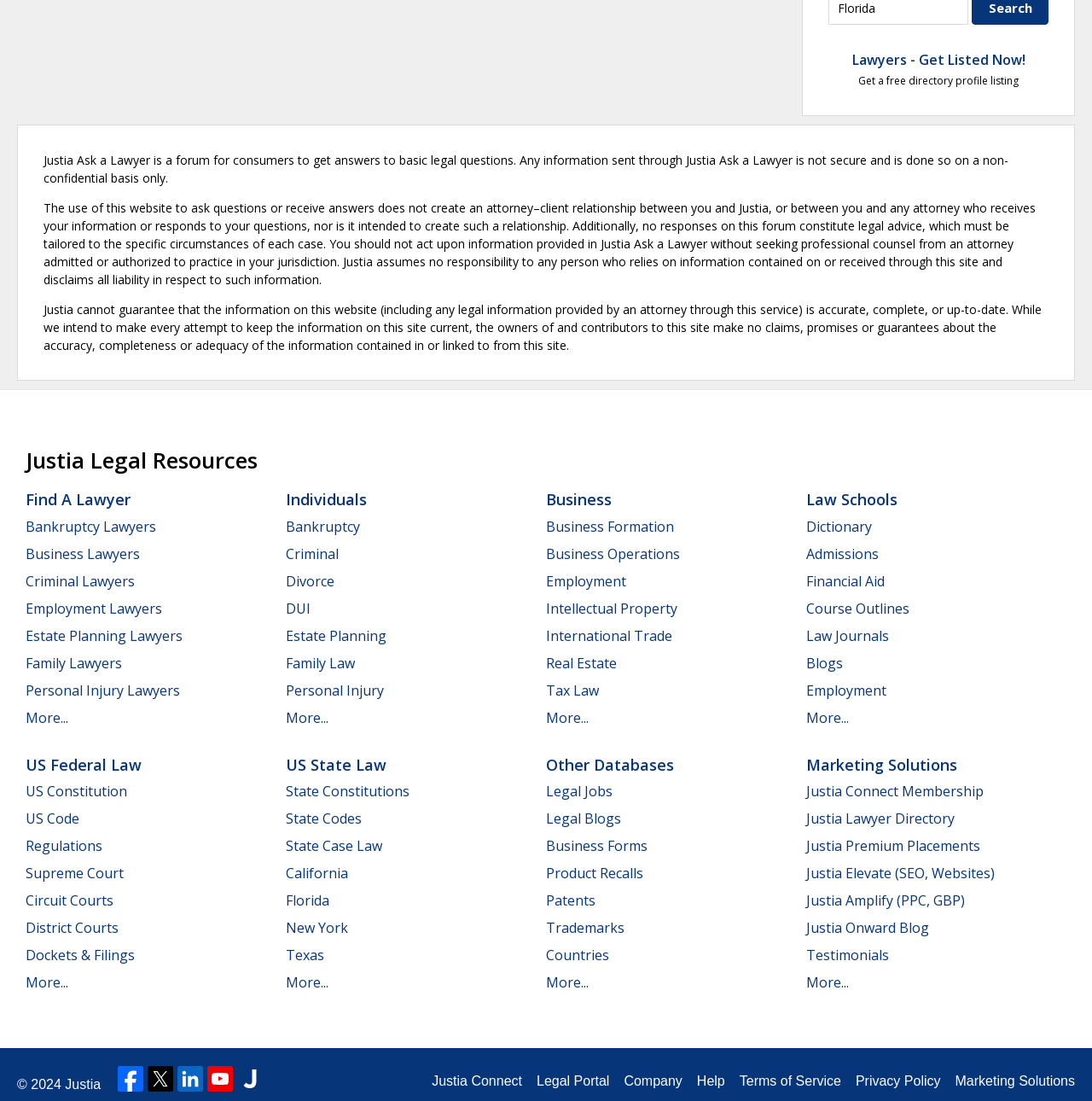Analyze the image and deliver a detailed answer to the question: What is the scope of the legal resources provided on this website?

The webpage provides links to various legal resources, including US Federal Law, US State Law, and other databases. This suggests that the website offers a comprehensive range of legal resources, covering both federal and state laws in the United States.